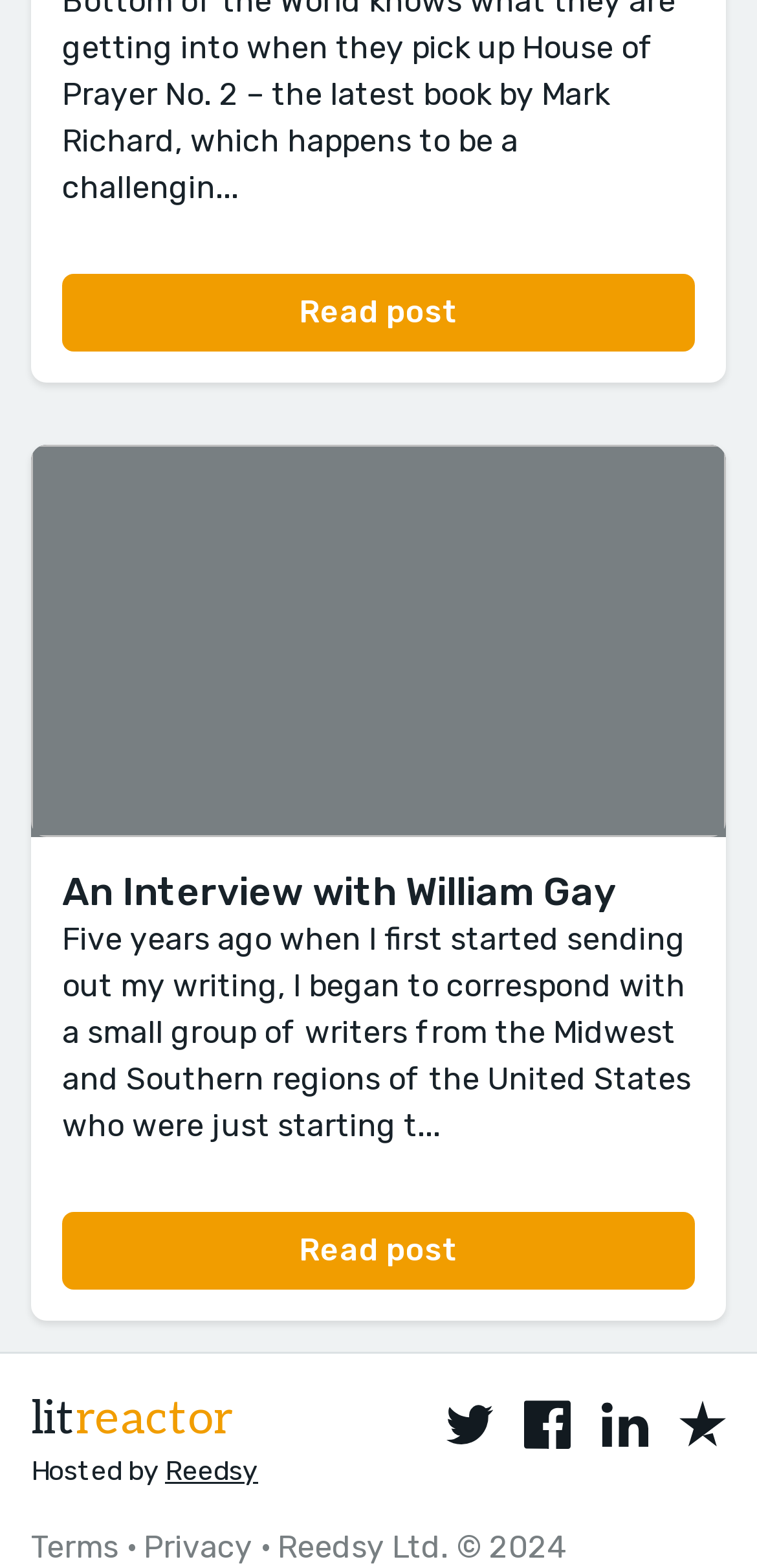Identify the bounding box for the UI element specified in this description: "litreactor". The coordinates must be four float numbers between 0 and 1, formatted as [left, top, right, bottom].

[0.041, 0.886, 0.308, 0.922]